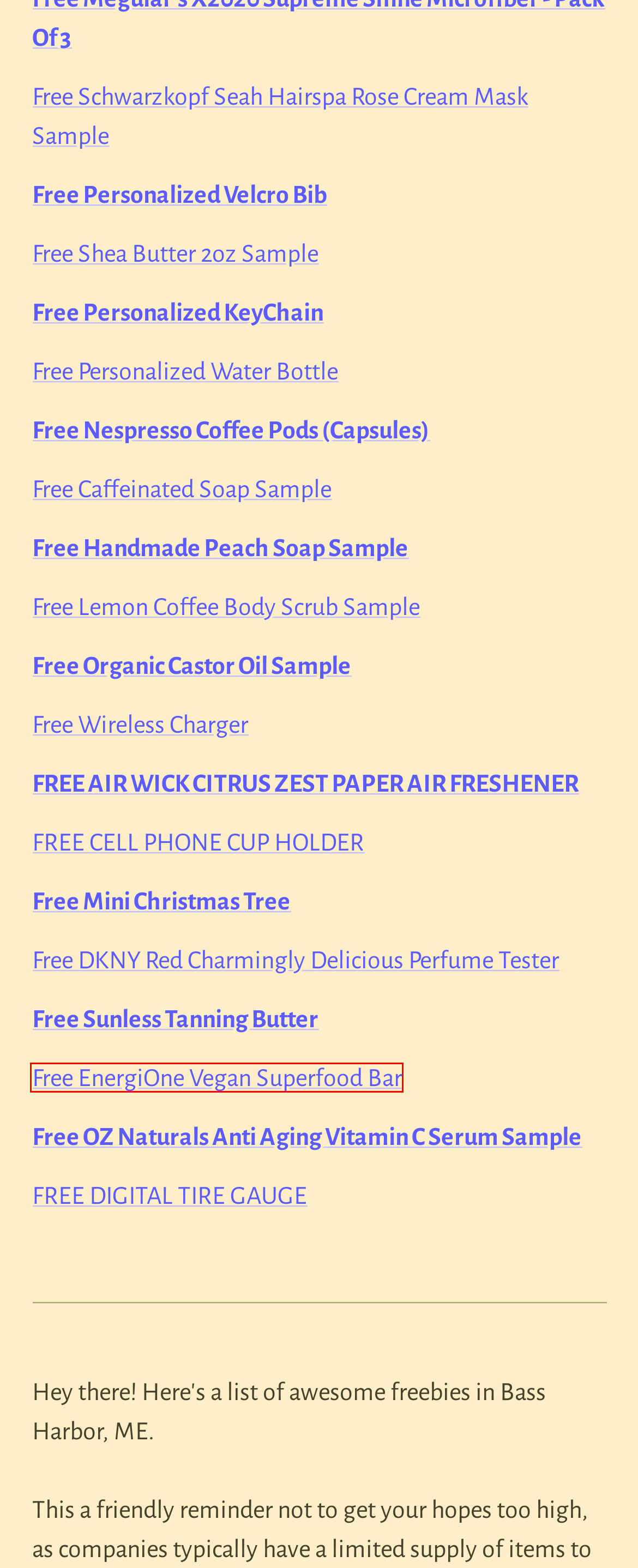Provided is a screenshot of a webpage with a red bounding box around an element. Select the most accurate webpage description for the page that appears after clicking the highlighted element. Here are the candidates:
A. Shea Butter 2oz Sample (by White Naturals) – Skin Makeover Store
B. Free Schwarzkopf Seah Hairspa Rose Cream Mask Sample from Salon and Day SPA.
C. Free Digital Tire Gauge - Grand Prix Carwash & Lube Center
D. Free OZ Naturals Anti Aging Vitamin C Serum Sample
E. Free Organic Castor Oil Sample from Salon and Day SPA
F. EnergiOne Vegan Superfood Bar
G. Free Personalized KeyChain
H. Free Mini Christmas Tree

F